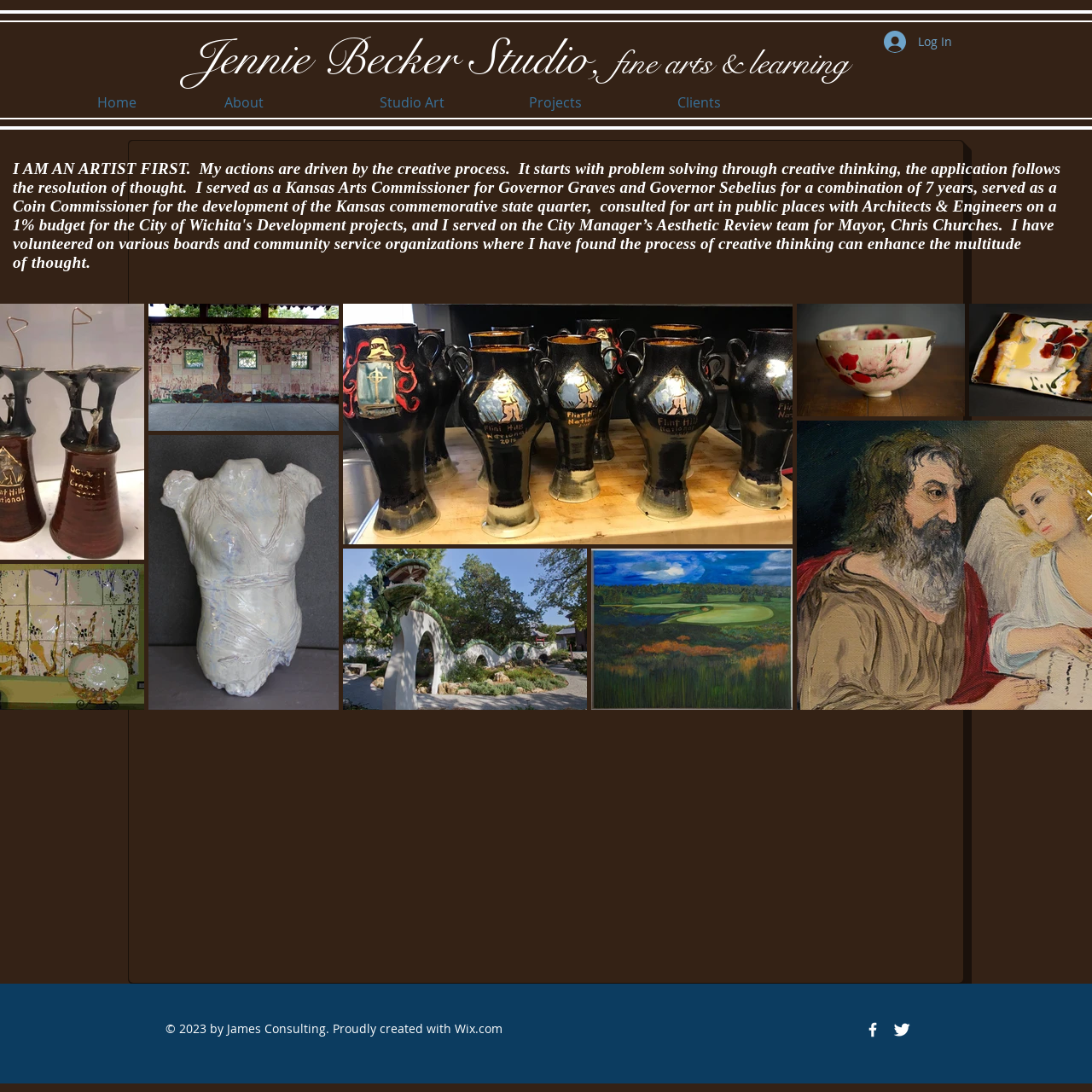How many social media icons are there?
Please provide a comprehensive and detailed answer to the question.

By examining the list element with the description 'Social Bar', I can see that it contains two link elements with image elements inside, which are Facebook Icon and Twitter Icon. Therefore, there are 2 social media icons.